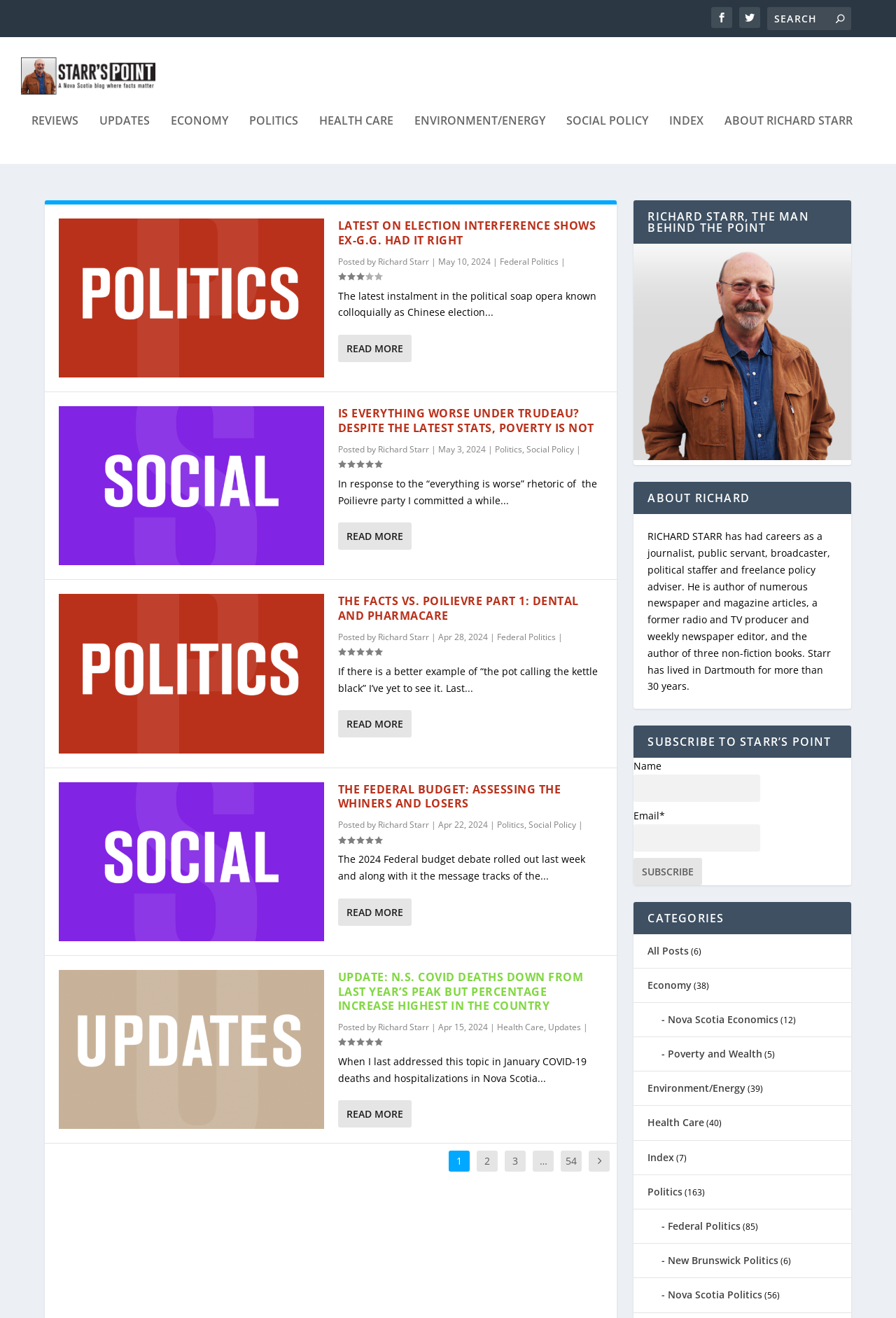Could you indicate the bounding box coordinates of the region to click in order to complete this instruction: "Search for something".

[0.856, 0.005, 0.95, 0.023]